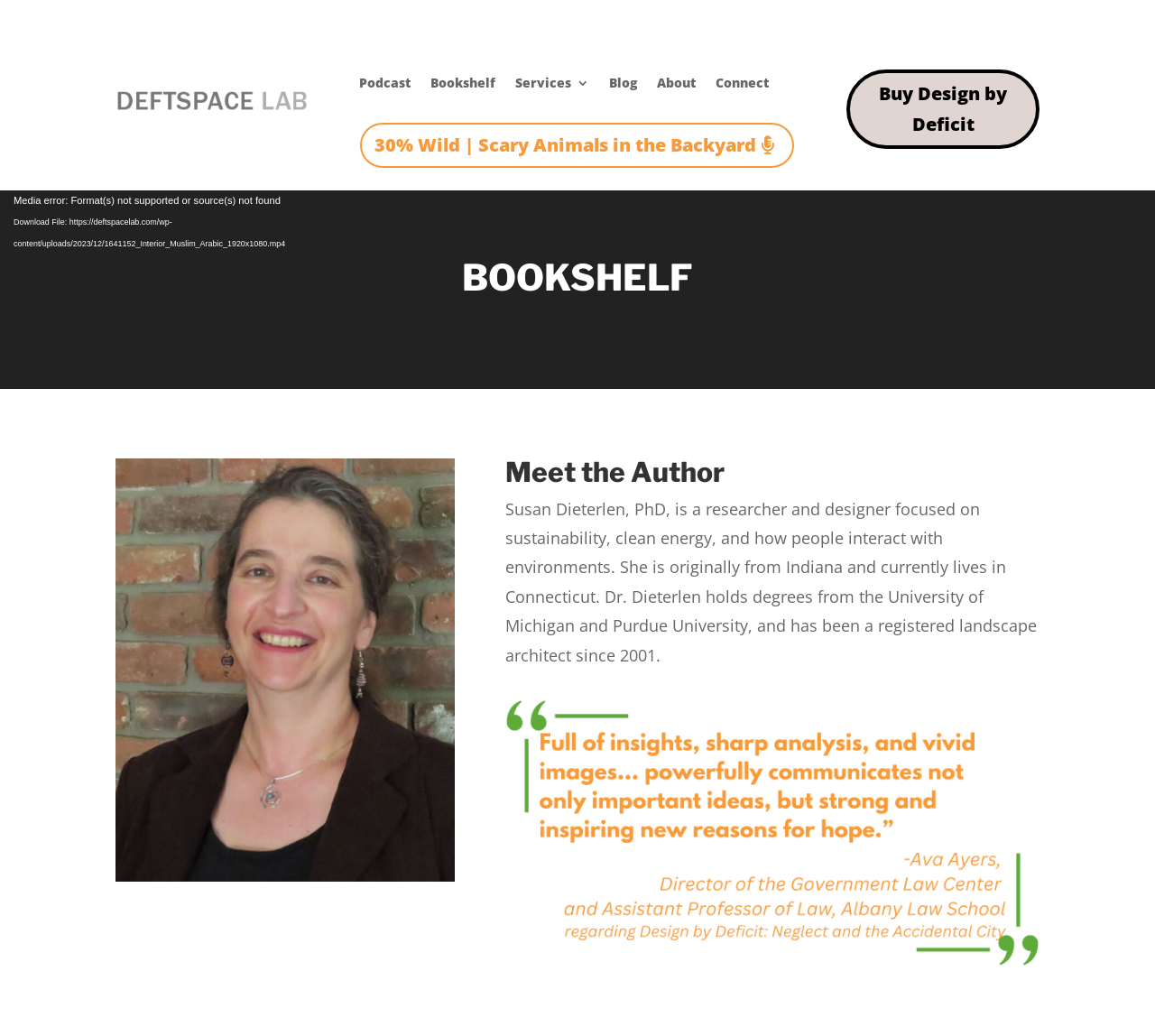Indicate the bounding box coordinates of the clickable region to achieve the following instruction: "Open the 'Bookshelf' page."

[0.373, 0.074, 0.429, 0.093]